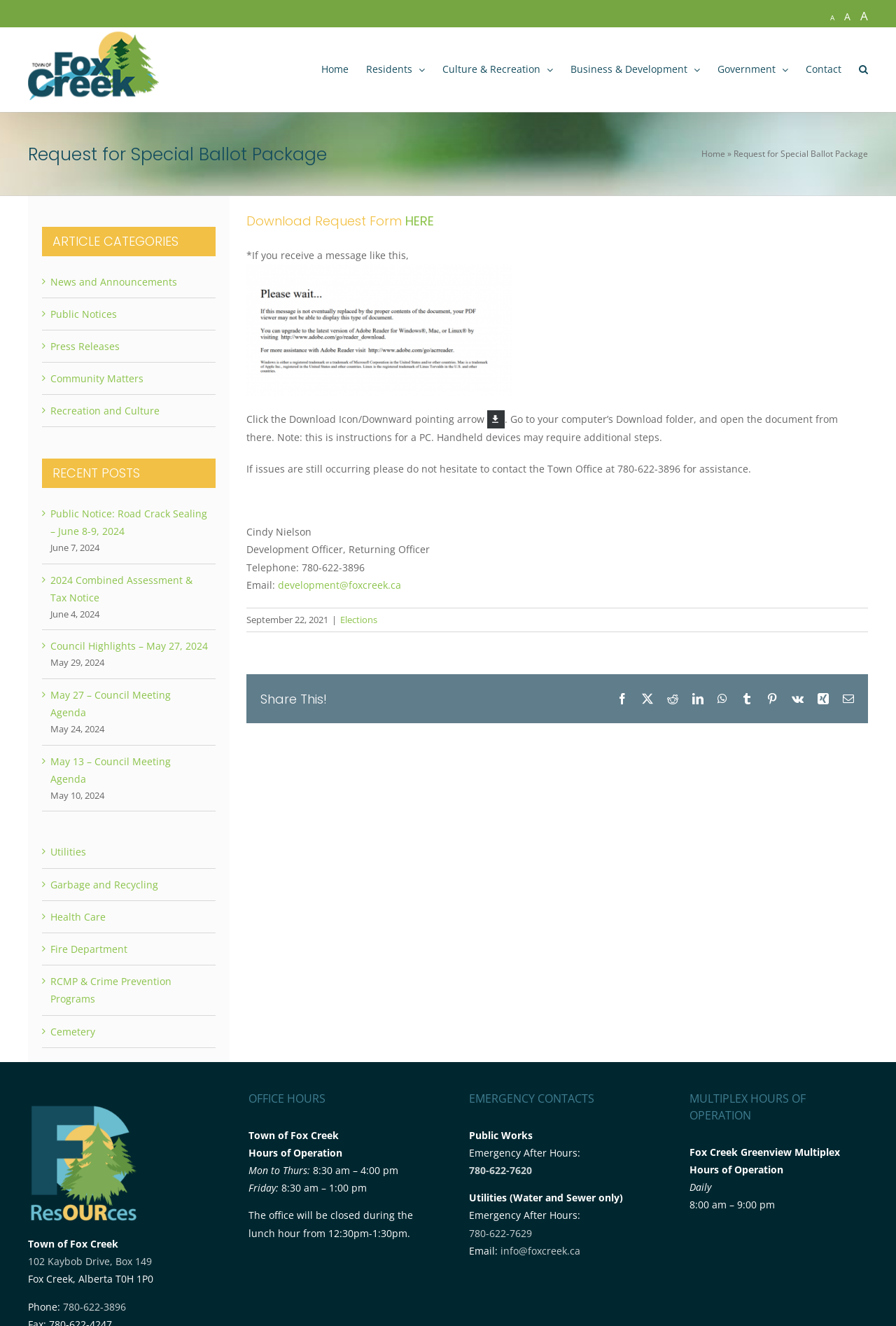What is the name of the town?
Please interpret the details in the image and answer the question thoroughly.

I found the answer by looking at the top-left corner of the webpage, where the town's logo and name are displayed. The name 'Town of Fox Creek' is written in a prominent font, indicating that it is the name of the town.